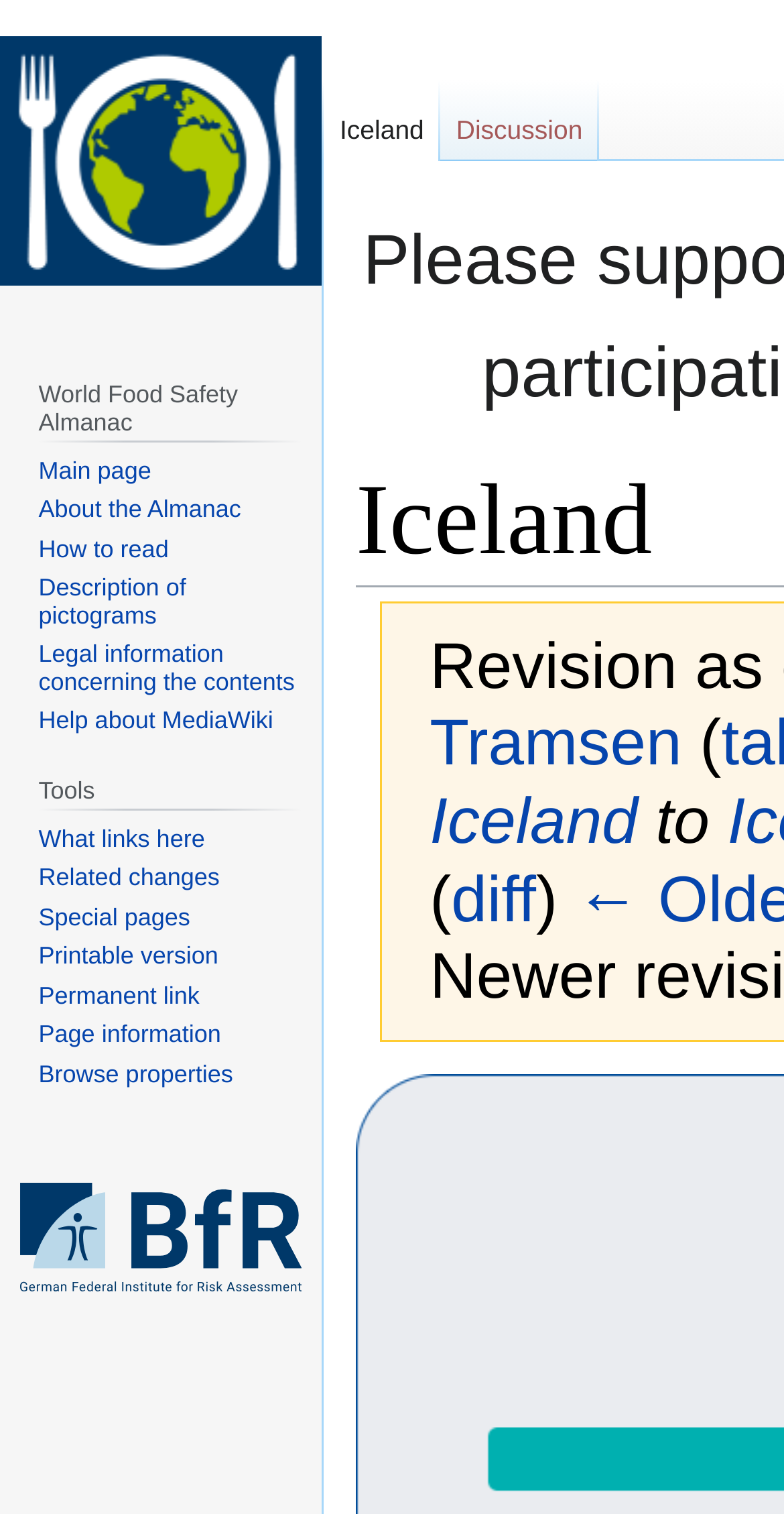What is the last link on the page?
Please give a detailed and elaborate answer to the question based on the image.

The answer can be found by looking at the links at the bottom of the page, where the last link is 'Browse properties' in the 'Tools' section.